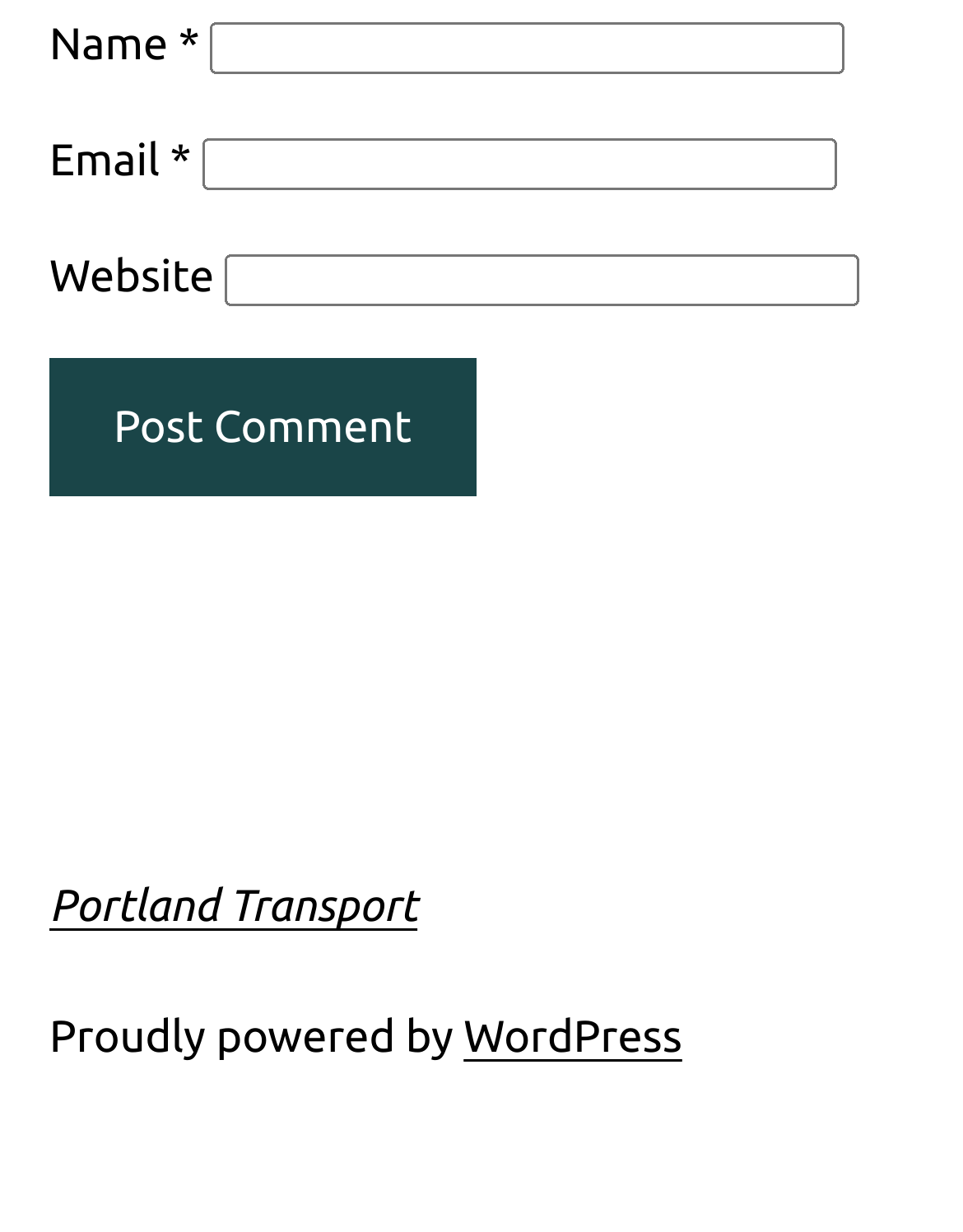Identify the bounding box of the HTML element described here: "name="submit" value="Post Comment"". Provide the coordinates as four float numbers between 0 and 1: [left, top, right, bottom].

[0.051, 0.29, 0.494, 0.404]